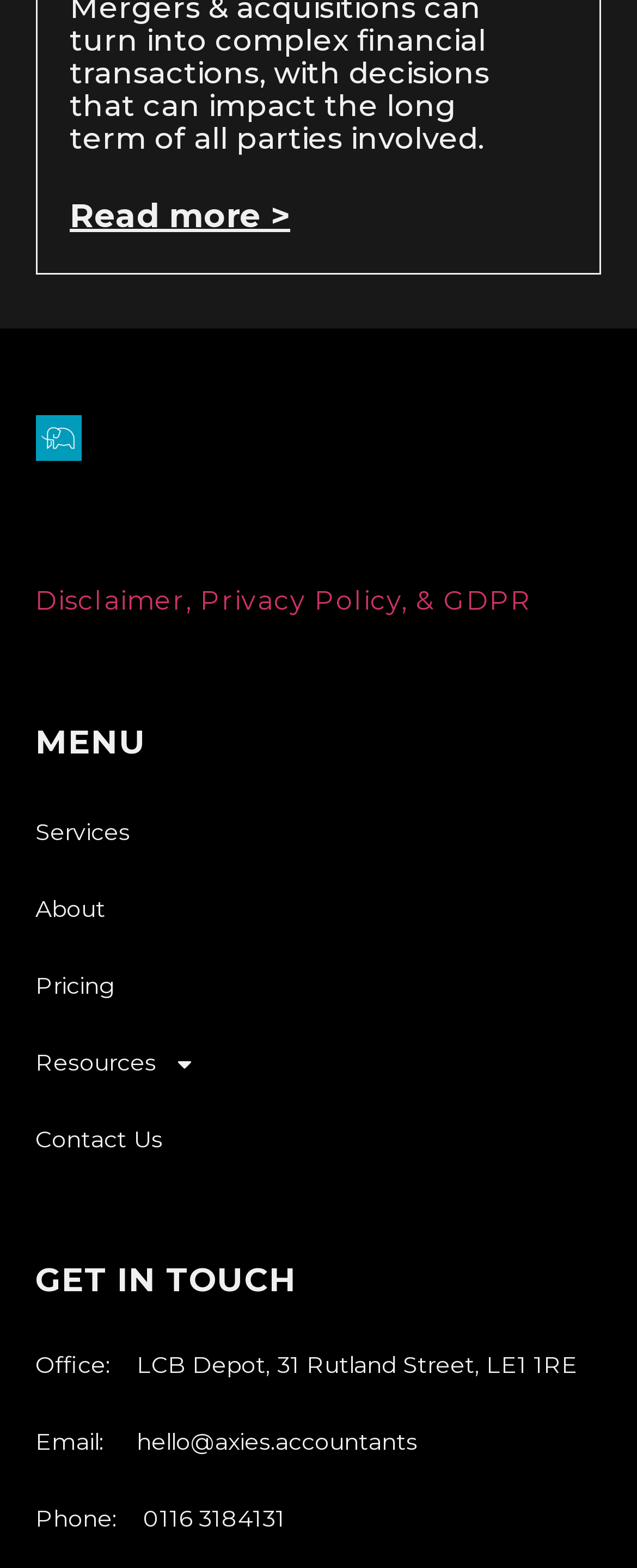What is the phone number of Axies Accountants? Using the information from the screenshot, answer with a single word or phrase.

0116 3184131